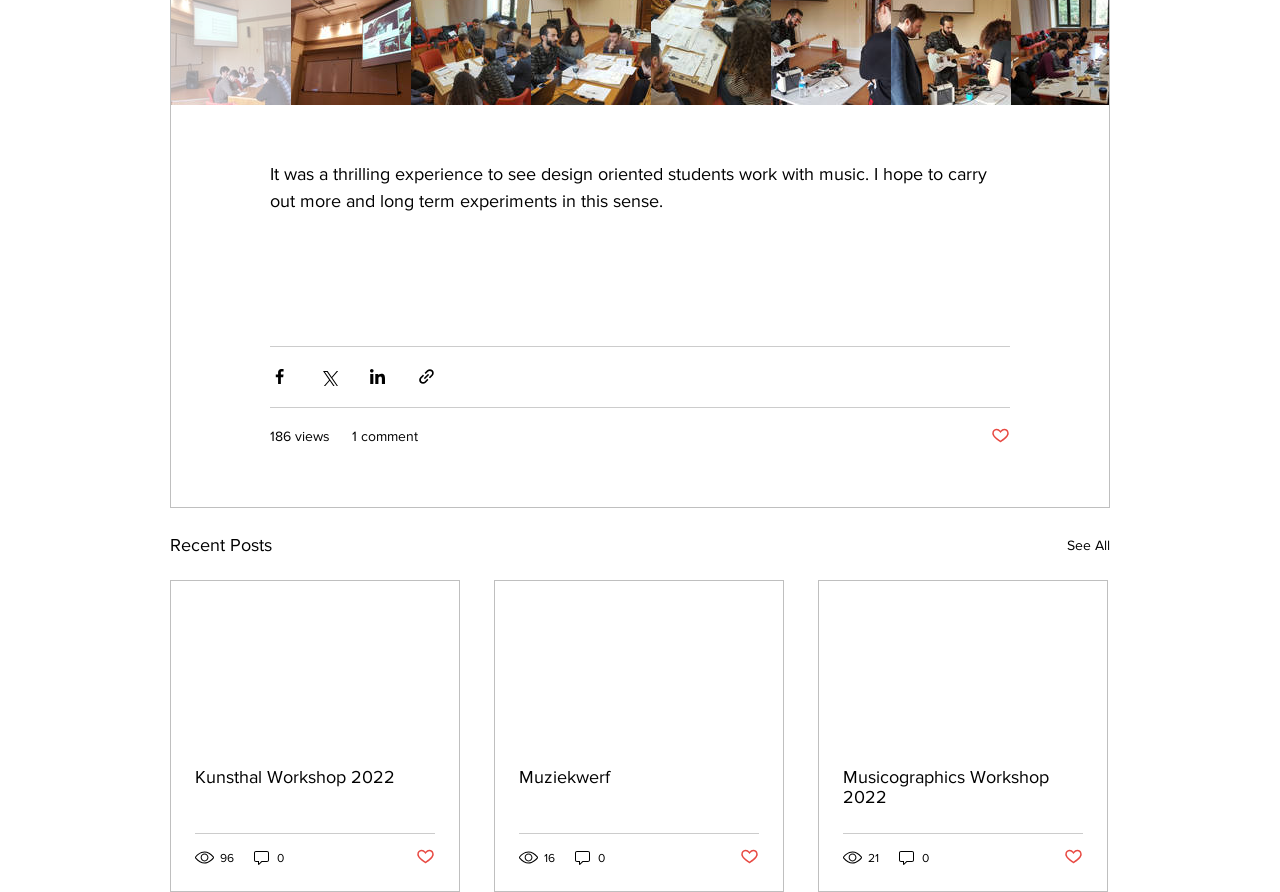What is the topic of the first post?
Could you give a comprehensive explanation in response to this question?

The first post is about a thrilling experience of design oriented students working with music, as mentioned in the StaticText element with ID 487.